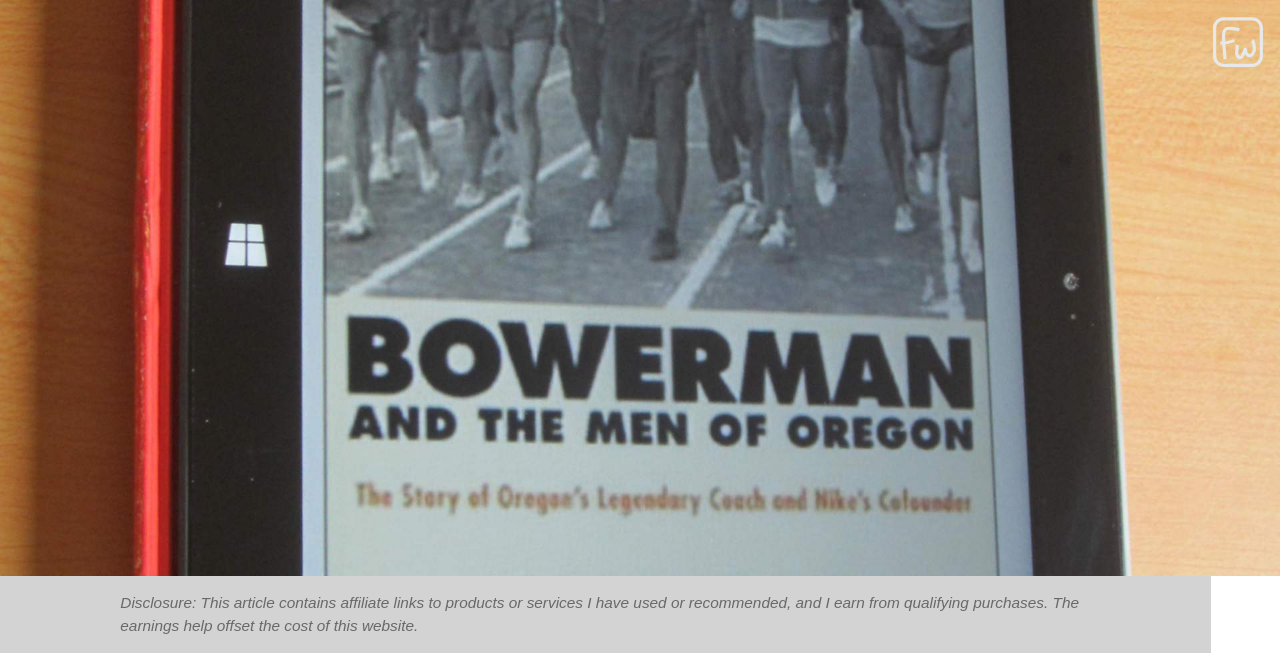Bounding box coordinates should be provided in the format (top-left x, top-left y, bottom-right x, bottom-right y) with all values between 0 and 1. Identify the bounding box for this UI element: parent_node: Search site for: name="s"

[0.959, 0.246, 0.988, 0.289]